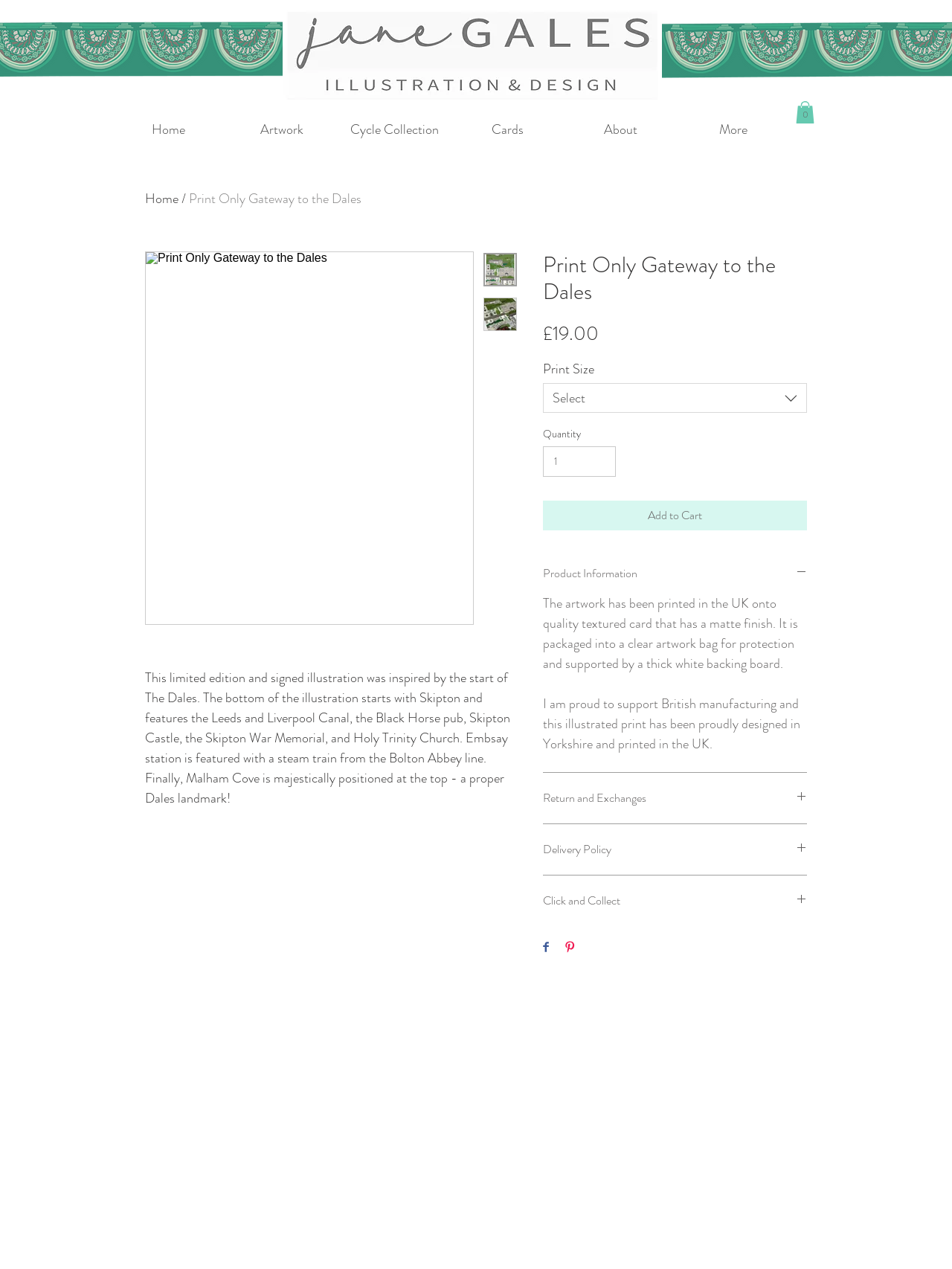Determine the bounding box coordinates of the clickable region to execute the instruction: "Select a print size". The coordinates should be four float numbers between 0 and 1, denoted as [left, top, right, bottom].

[0.57, 0.302, 0.848, 0.325]